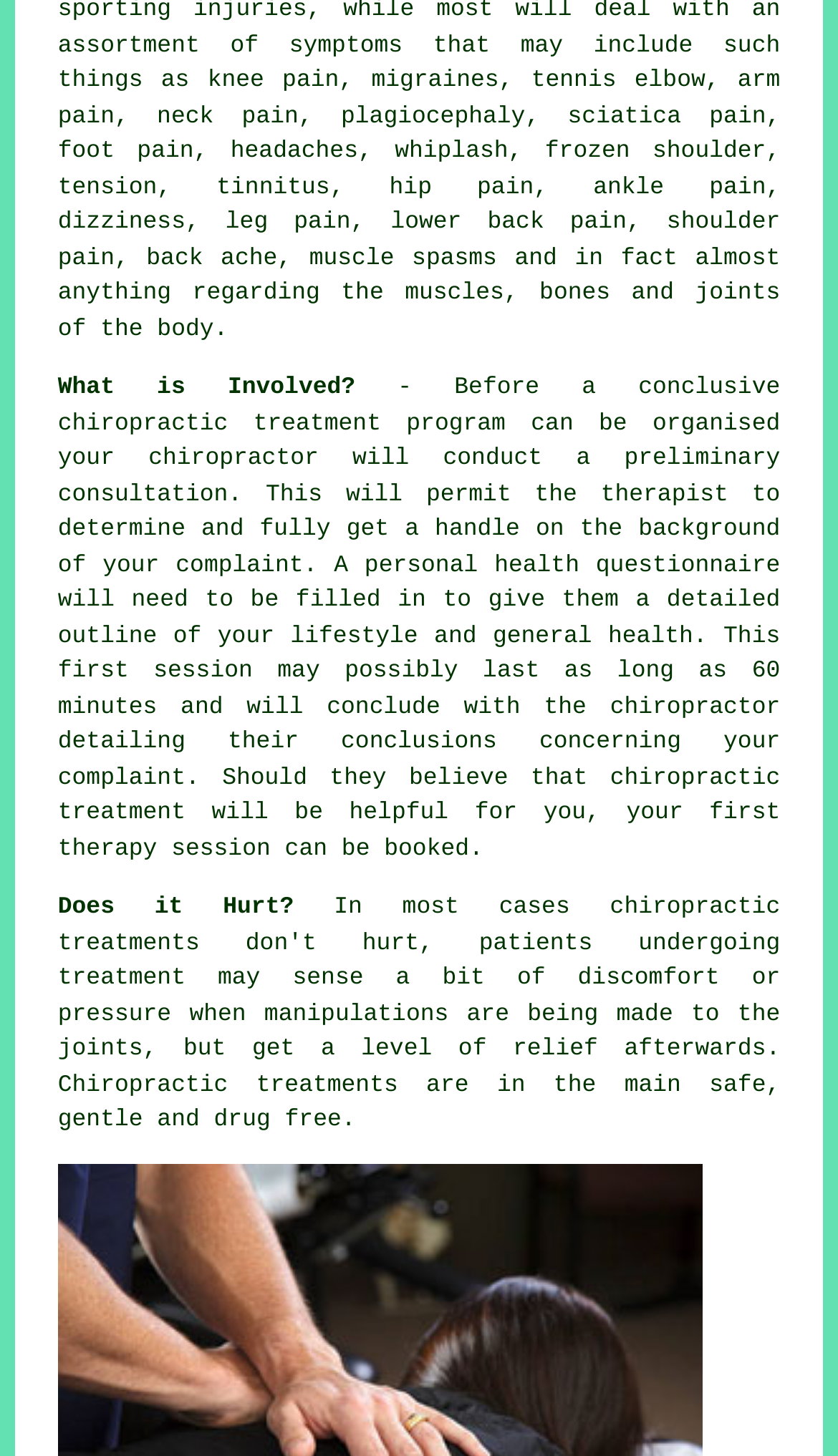Identify the bounding box coordinates necessary to click and complete the given instruction: "learn about knee pain".

[0.248, 0.048, 0.405, 0.065]